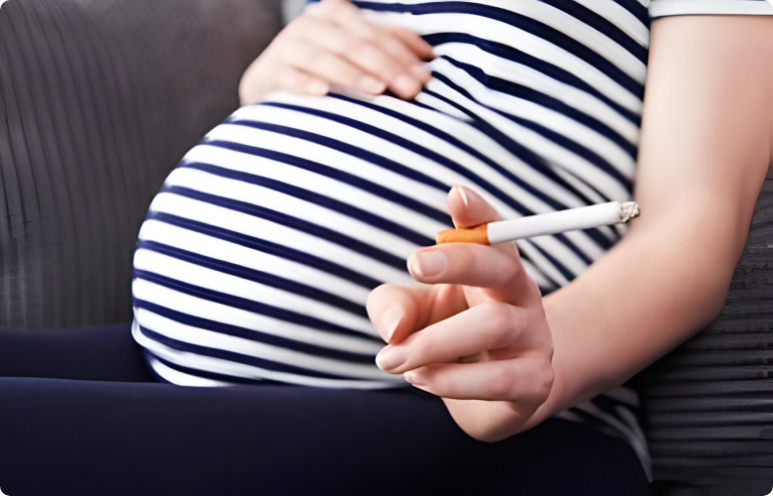Please answer the following question using a single word or phrase: 
What is the woman wearing?

a striped shirt